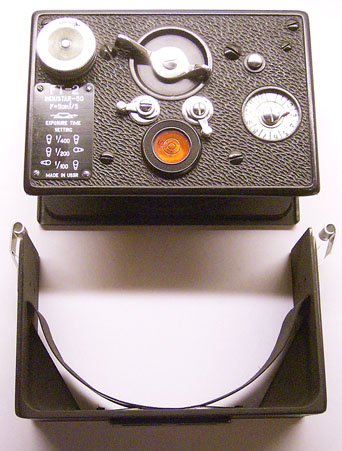Where is the viewfinder located?
Please answer using one word or phrase, based on the screenshot.

Right side